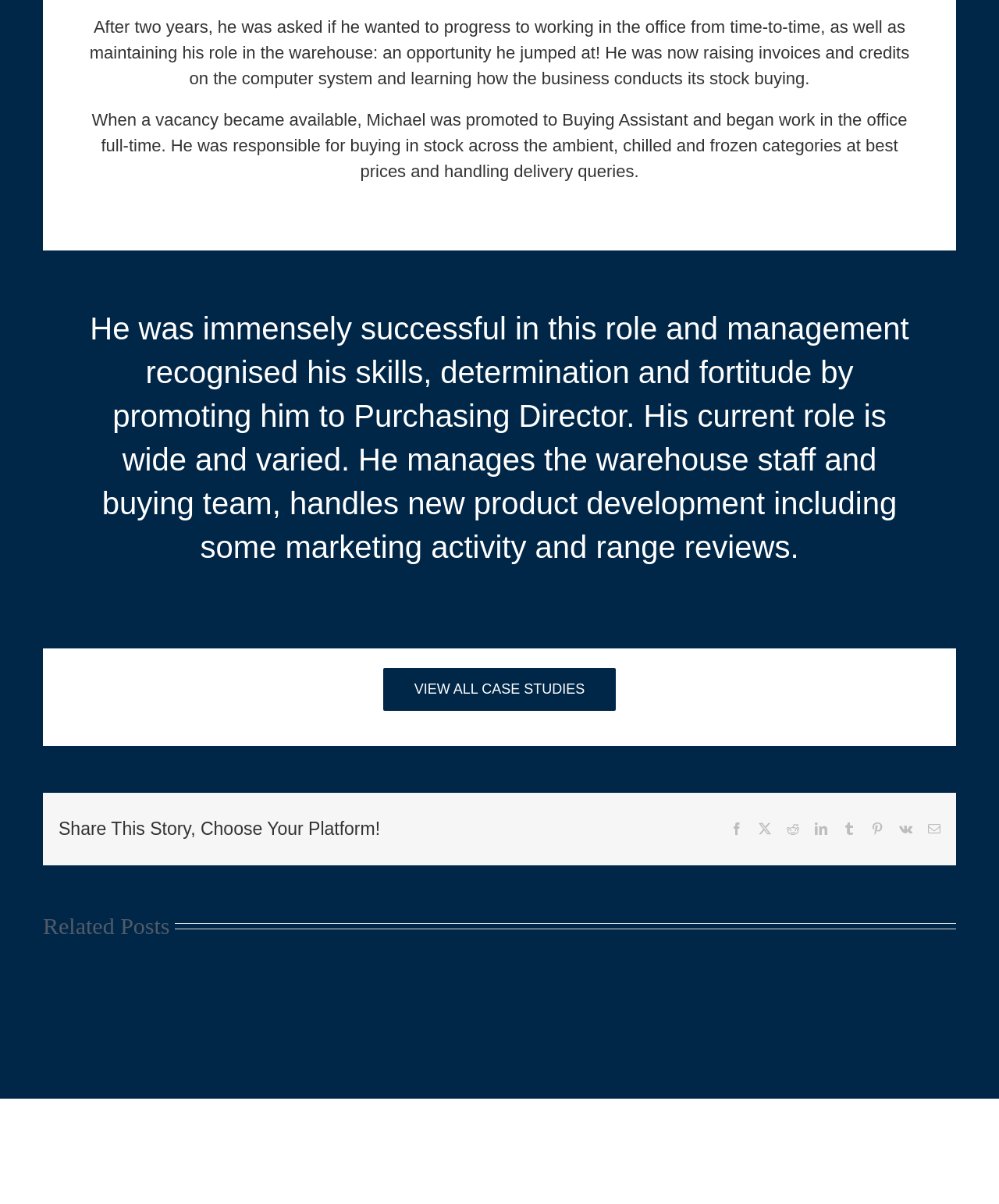Find the bounding box coordinates for the area that should be clicked to accomplish the instruction: "View all case studies".

[0.383, 0.554, 0.617, 0.59]